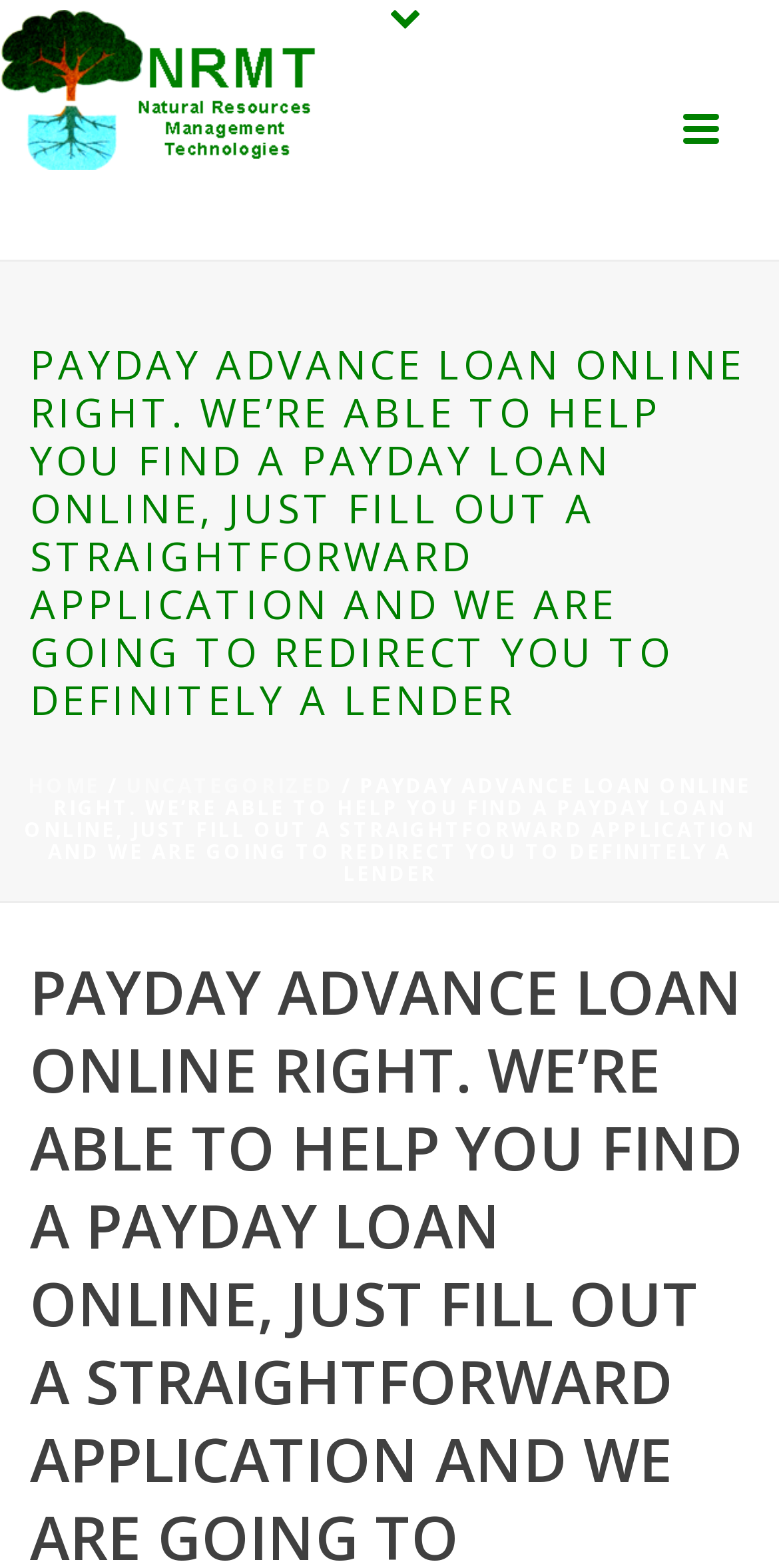What is the name of the company?
Based on the visual information, provide a detailed and comprehensive answer.

The company name can be found in the top-left corner of the webpage, where there is a link and an image with the same name.